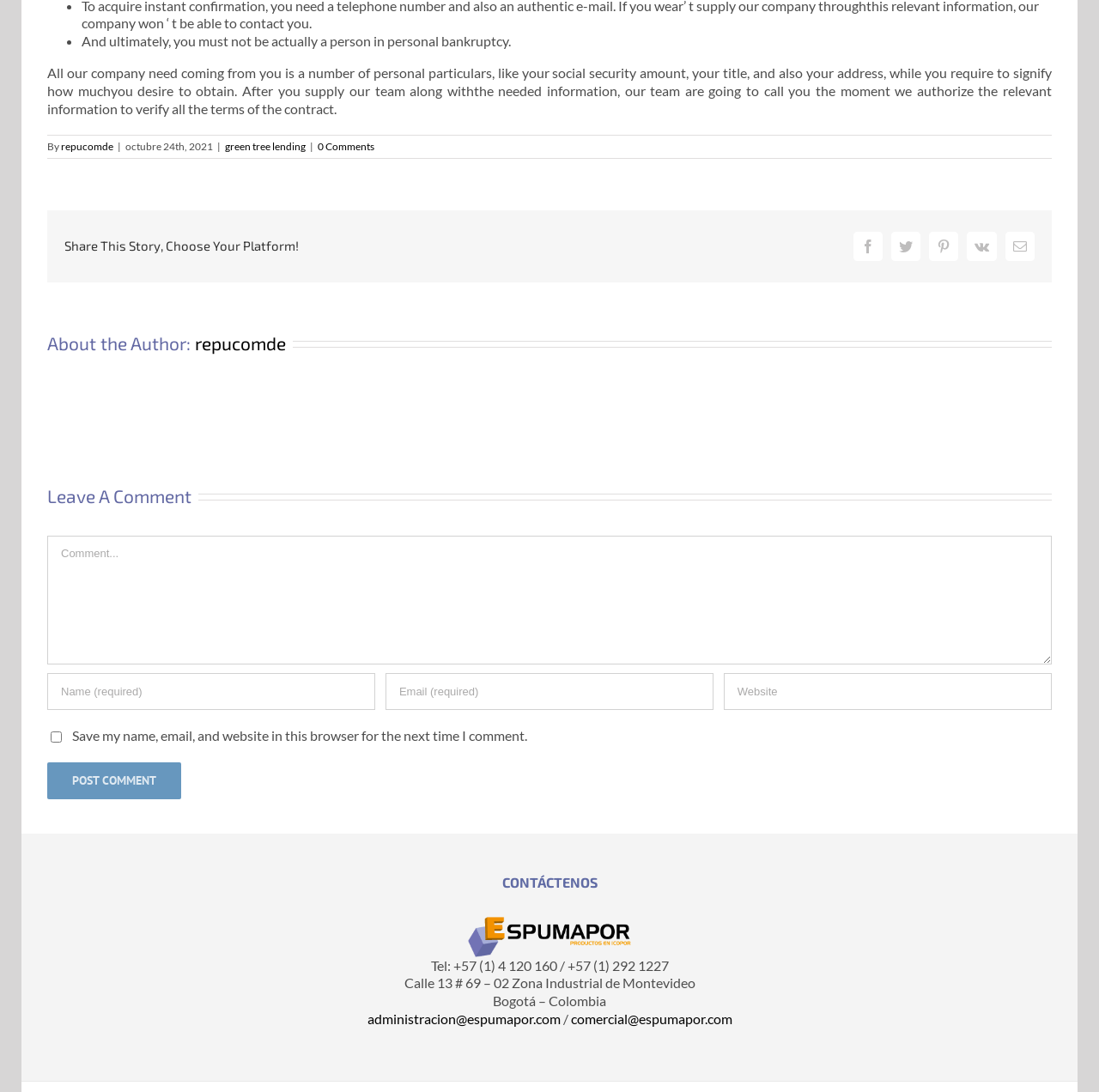Determine the bounding box coordinates of the clickable element necessary to fulfill the instruction: "Click the green tree lending link". Provide the coordinates as four float numbers within the 0 to 1 range, i.e., [left, top, right, bottom].

[0.205, 0.128, 0.278, 0.14]